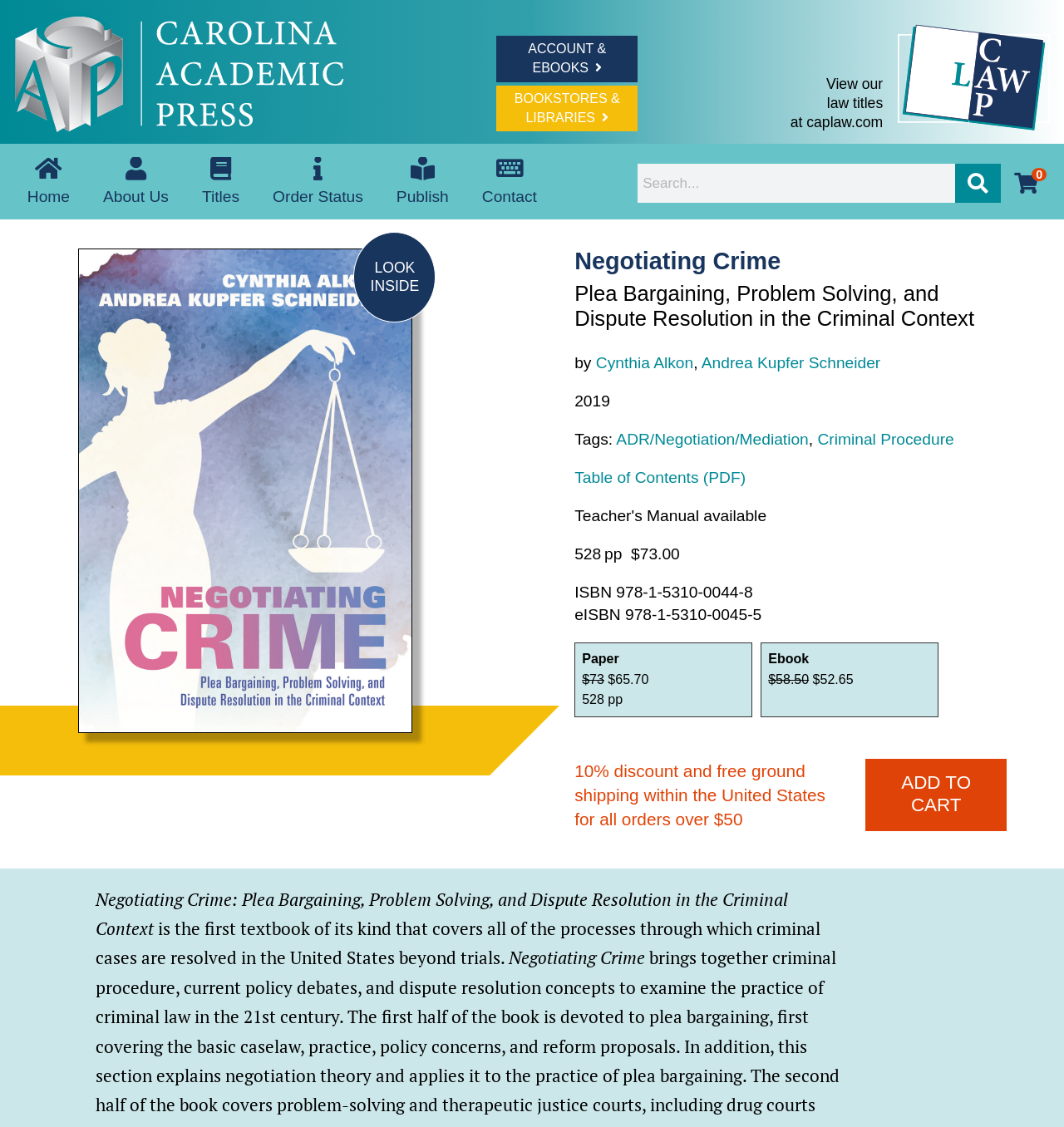Please respond to the question with a concise word or phrase:
What is the discount for orders over $50?

10% discount